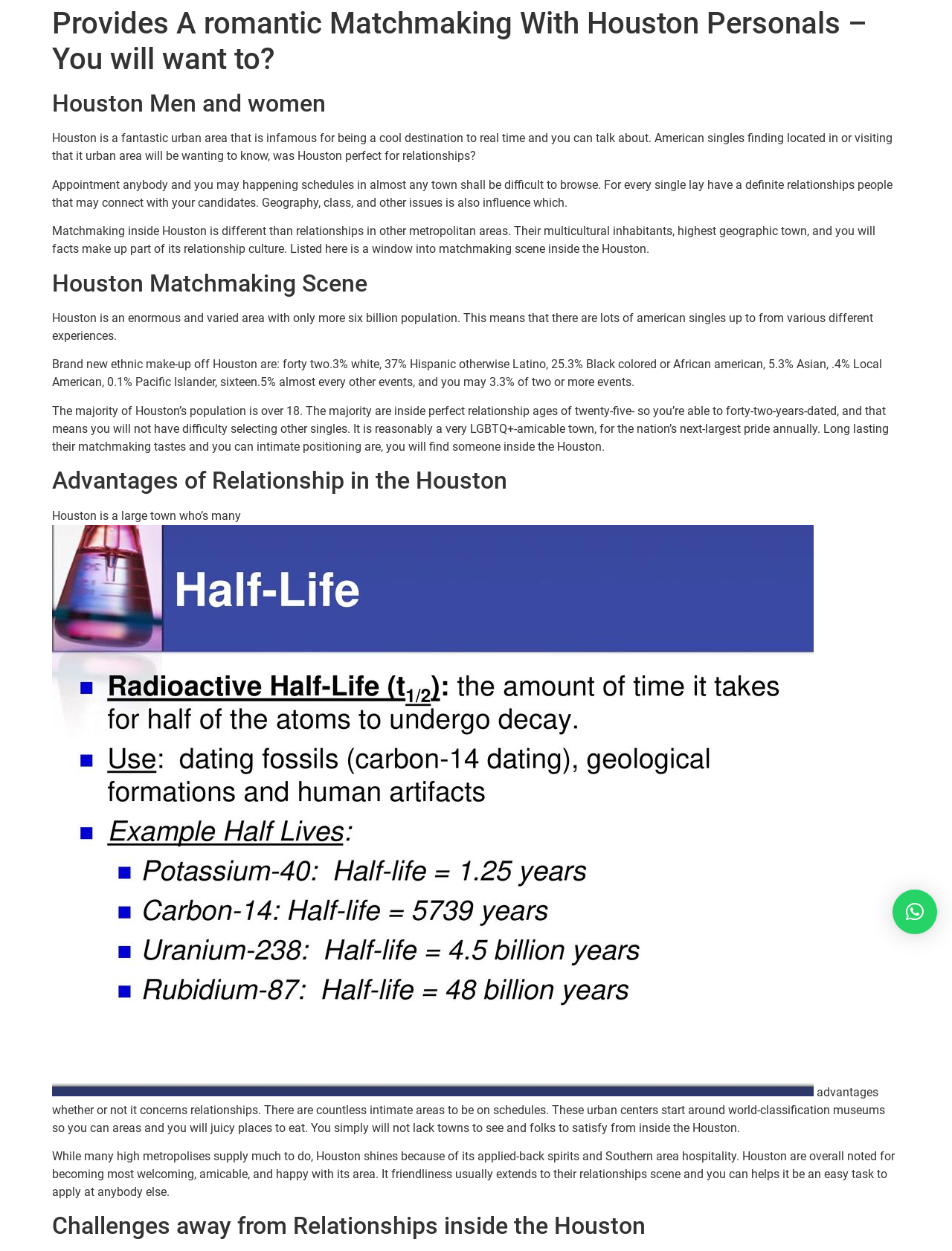Illustrate the webpage thoroughly, mentioning all important details.

This webpage appears to be a blog post or article about matchmaking and relationships in Houston, Texas. At the top of the page, there is a header with the title "Provides A romantic Matchmaking With Houston Personals – You will want to? – DM Ingenio". Below this, there is a smaller heading that reads "Houston Men and women".

The main content of the page is divided into several sections, each with its own heading. The first section discusses the challenges of finding a romantic partner in Houston, citing the city's large size and diverse population. The text explains that while it may be difficult to find someone, the city's multicultural atmosphere and high population of singles make it an ideal place for relationships.

The next section is titled "Houston Matchmaking Scene" and provides more information about the city's demographics, including its ethnic makeup and age distribution. The text notes that the majority of the population is over 18 and that there is a high proportion of singles in the ideal relationship age range of 25-42.

Following this, there is a section titled "Advantages of Relationship in Houston", which highlights the city's many romantic areas, including world-class museums, parks, and restaurants. The text also notes that Houston is known for its friendly and welcoming atmosphere, which makes it easy to meet new people.

The final section is titled "Challenges of Relationships in Houston", but its content is not fully provided in the accessibility tree.

Throughout the page, there are several blocks of text, each with its own paragraph or two of content. There is also a link to "female escort in richmond va" with an accompanying image, which appears to be an advertisement or unrelated content. At the bottom right of the page, there is a button with a cross symbol, likely used to close a popup or dialog box.